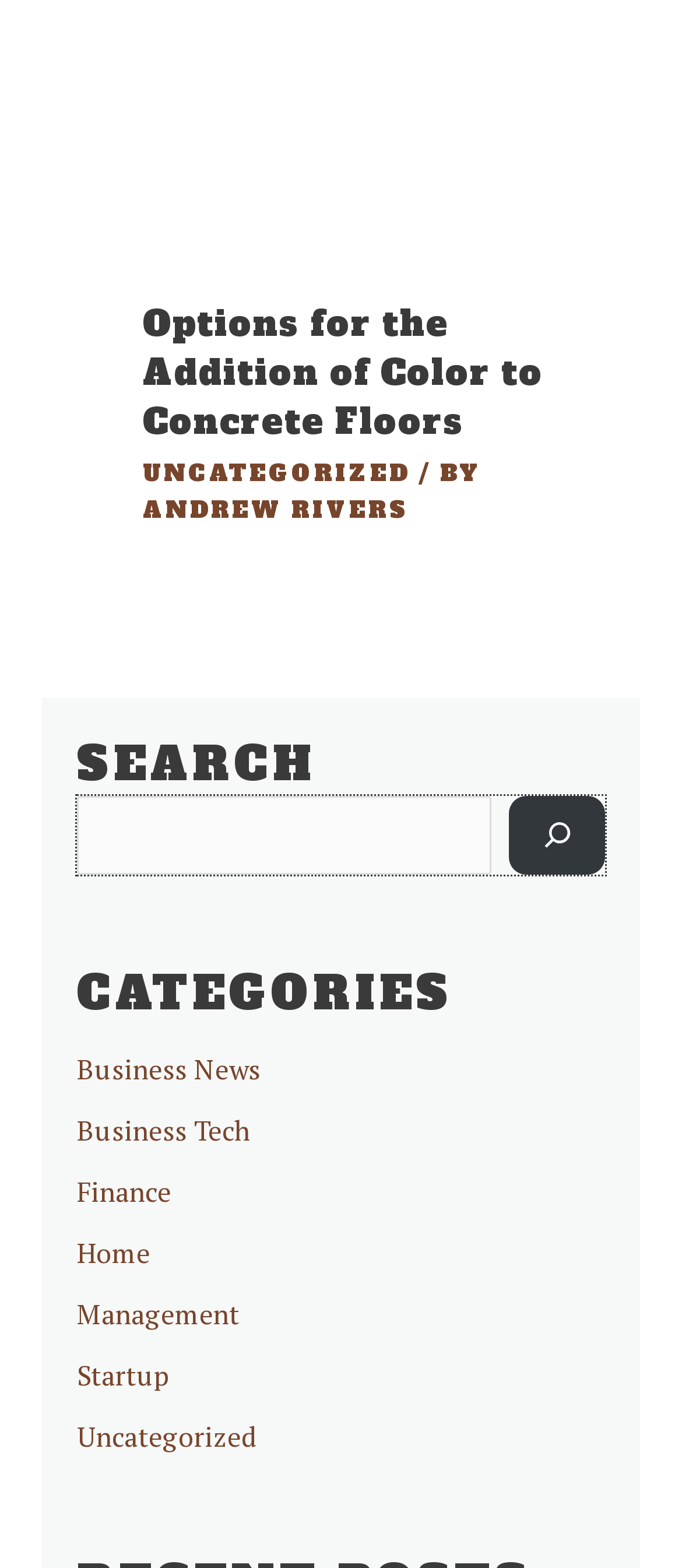Locate the bounding box coordinates of the clickable part needed for the task: "View the wishlist".

None